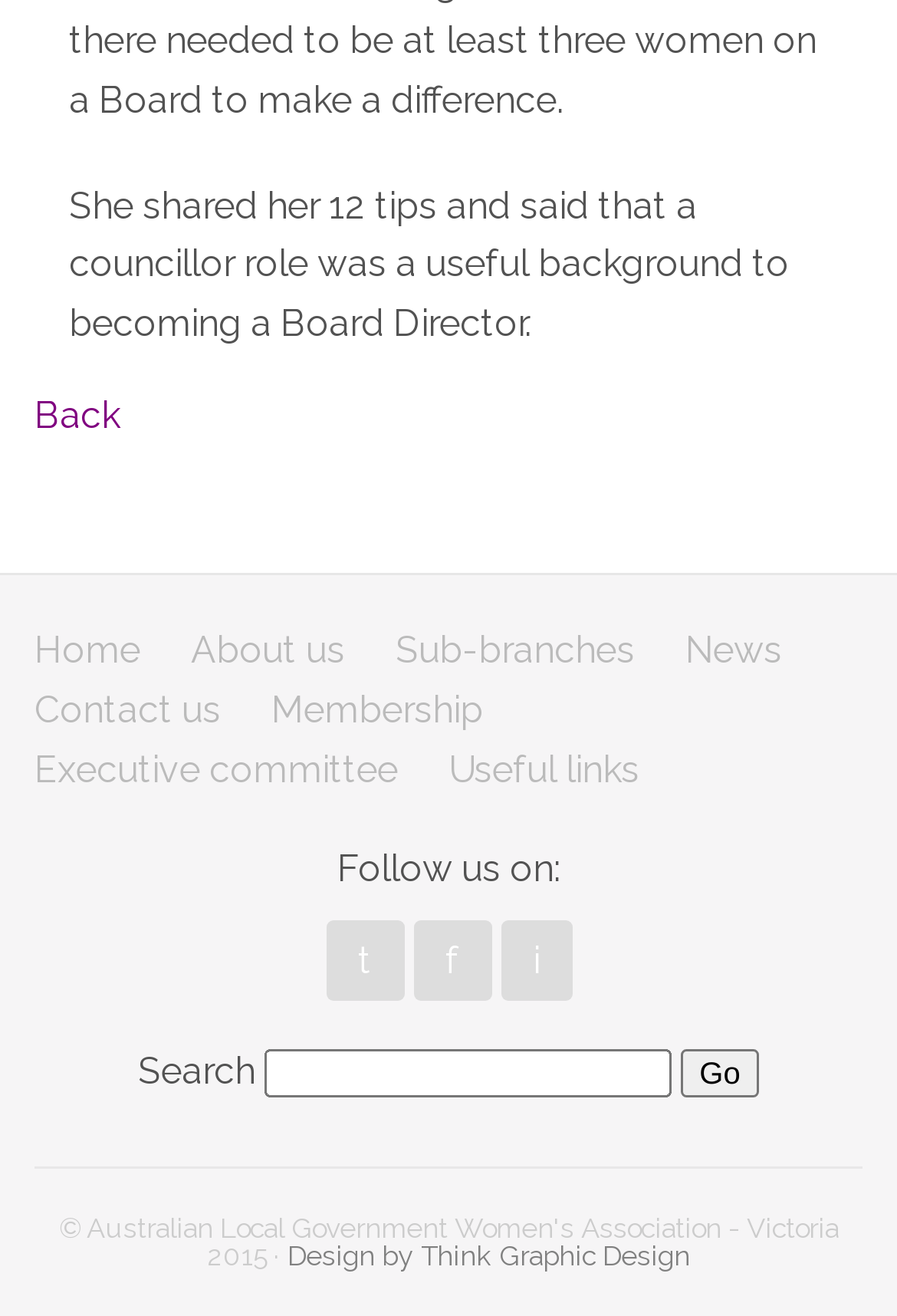Please respond to the question with a concise word or phrase:
What is the purpose of the button next to the search box?

To search